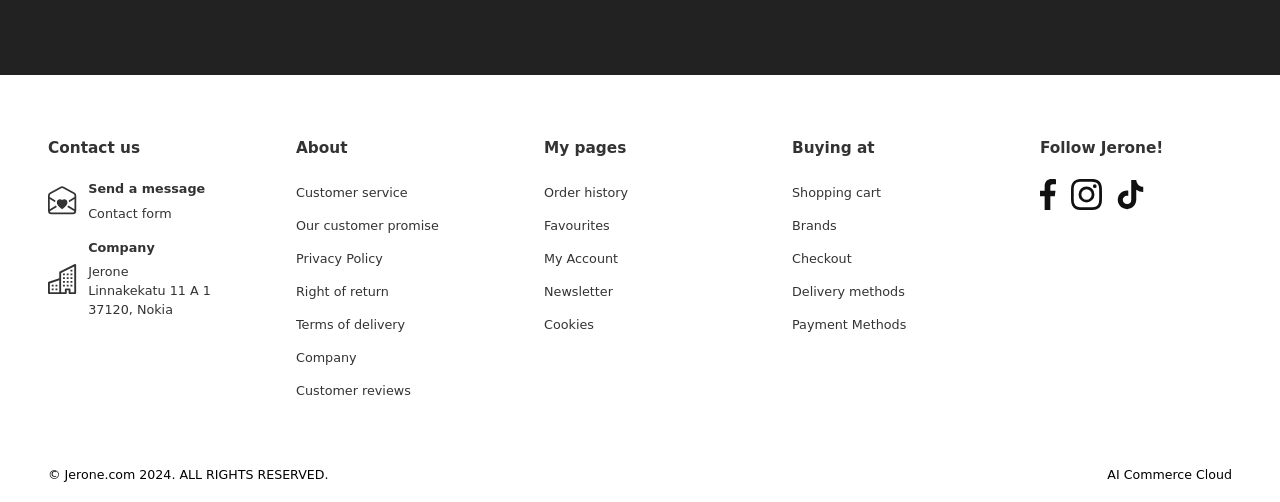Please identify the bounding box coordinates of the clickable element to fulfill the following instruction: "Subscribe to news by filling in the 'Name' and 'Email' fields and clicking the 'Submit' button". The coordinates should be four float numbers between 0 and 1, i.e., [left, top, right, bottom].

None